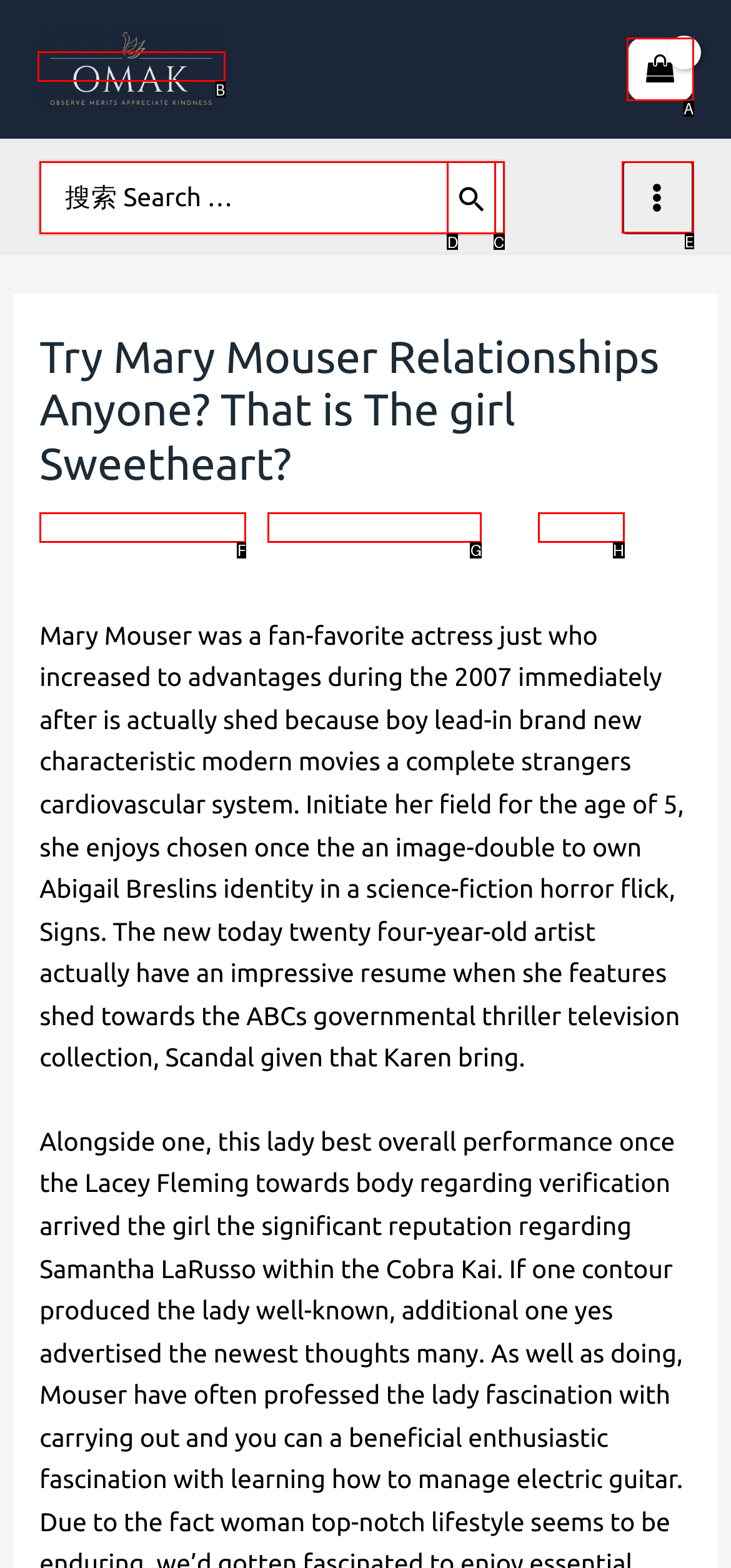Specify which HTML element I should click to complete this instruction: Click on the Main Menu button Answer with the letter of the relevant option.

E